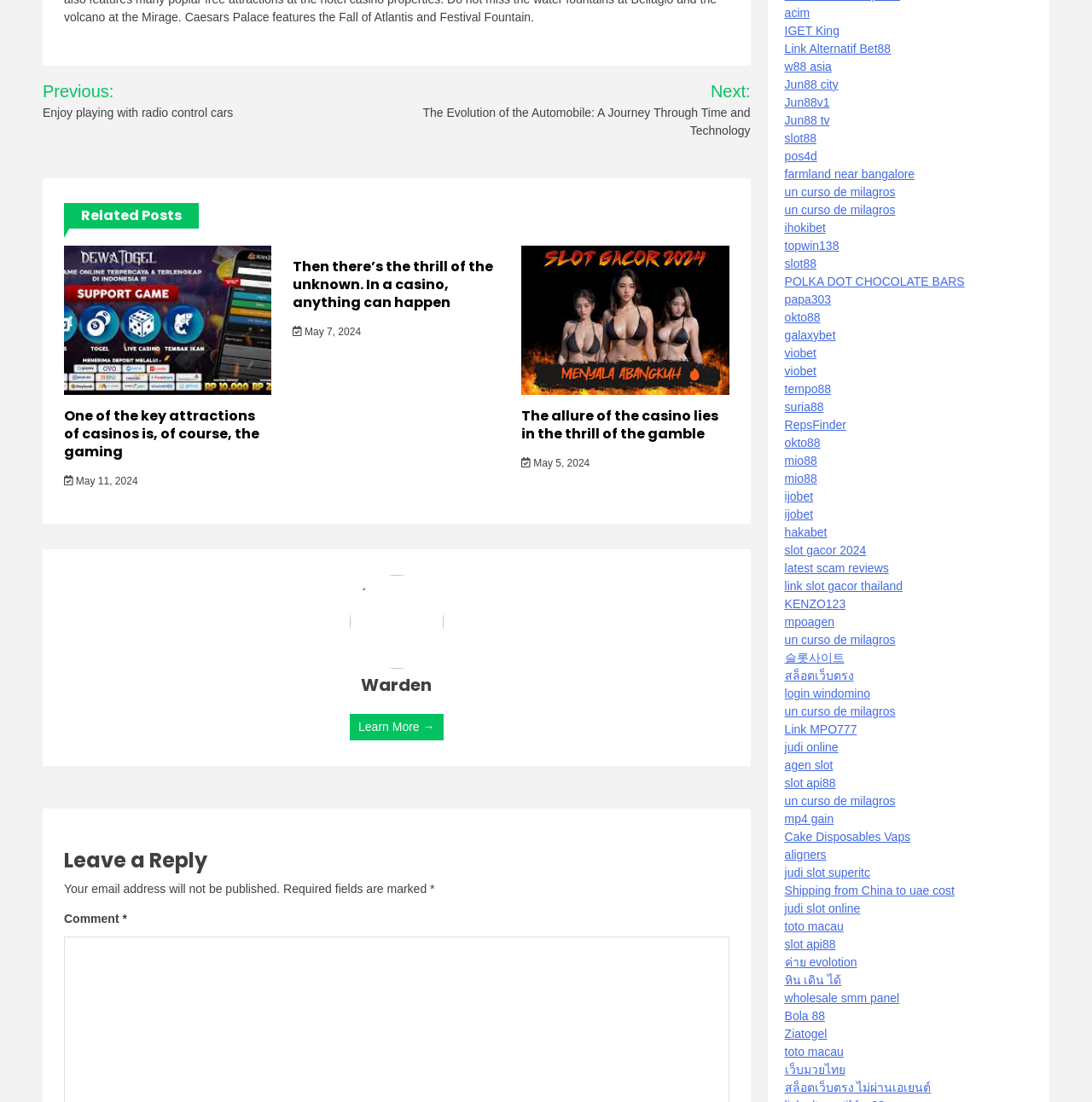What is the main topic of the webpage?
Provide a detailed and well-explained answer to the question.

Based on the webpage content, I can see that there are multiple headings and links related to casinos, gaming, and gambling, which suggests that the main topic of the webpage is about casinos and gaming.